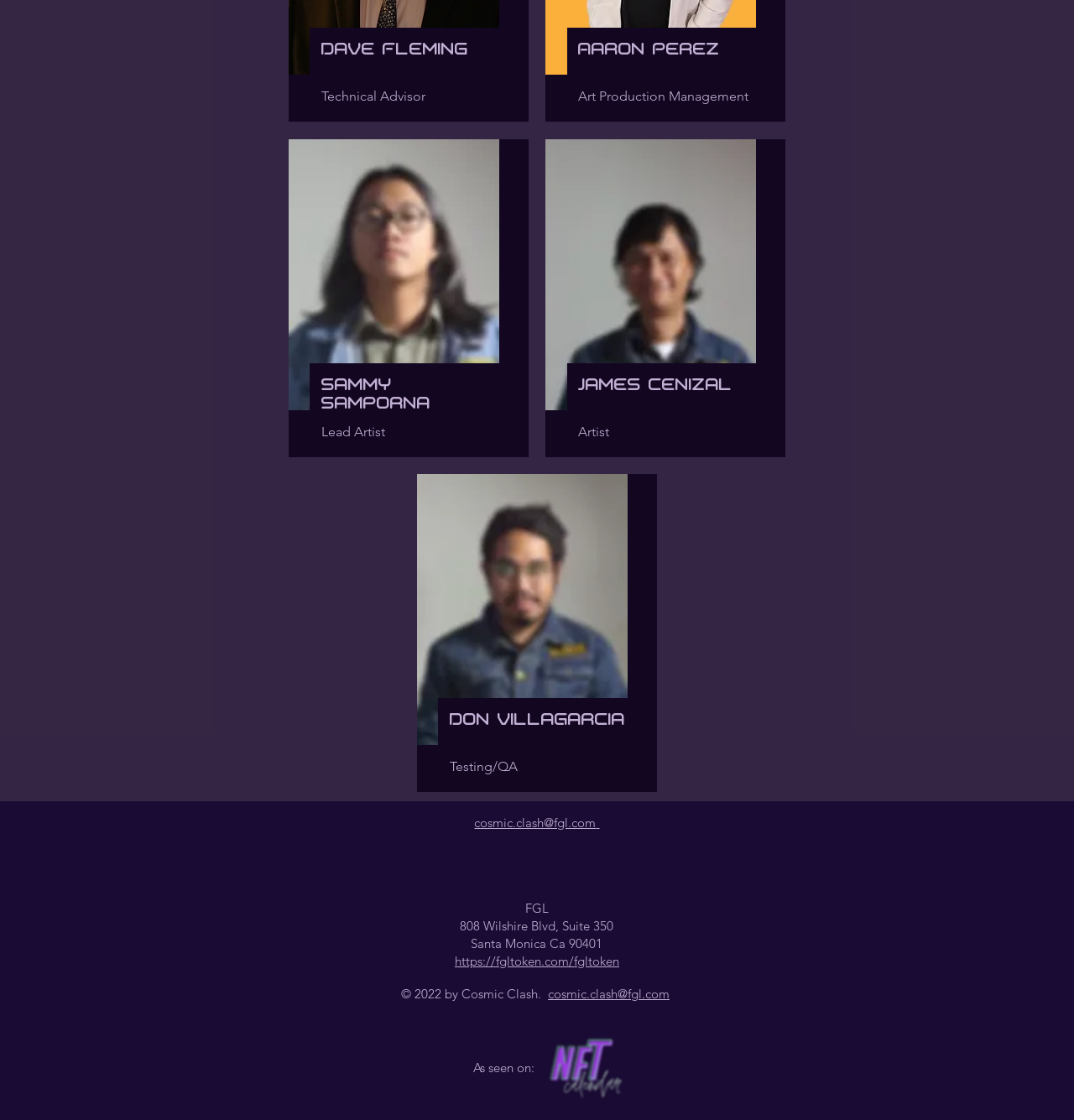Give a one-word or one-phrase response to the question: 
What is the name of the company or project?

Cosmic Clash